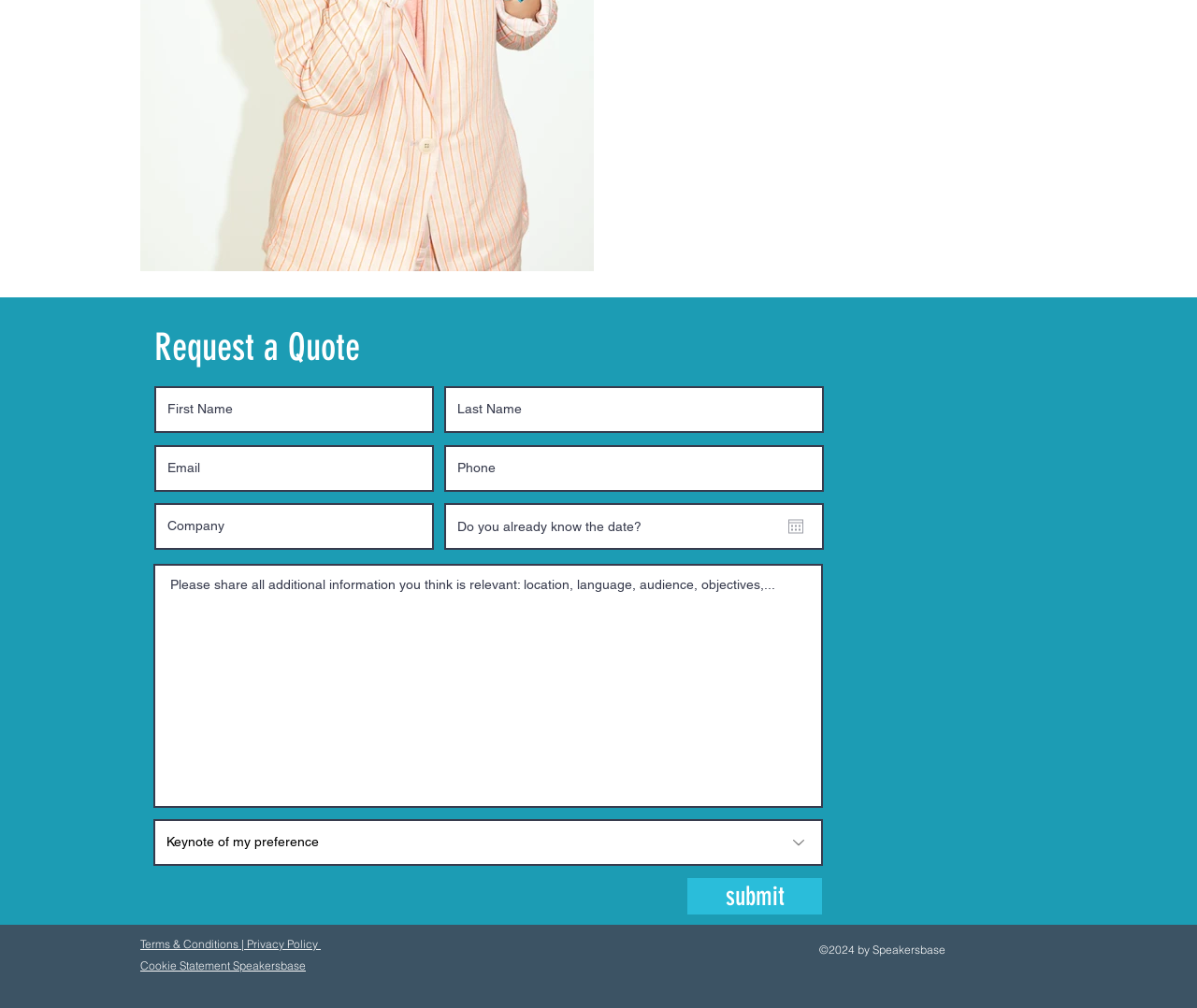Provide the bounding box coordinates of the area you need to click to execute the following instruction: "View terms and conditions".

[0.117, 0.929, 0.268, 0.943]